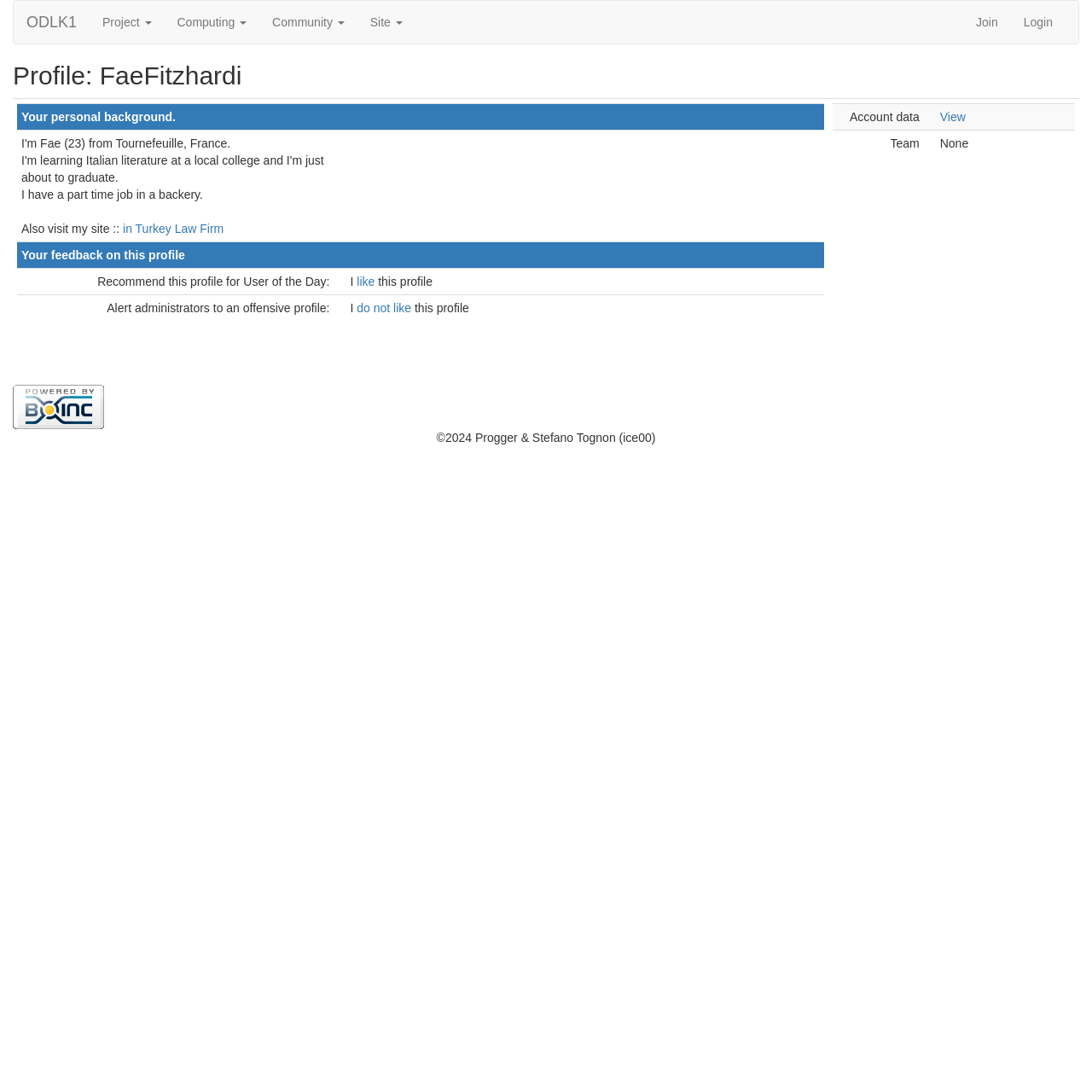What is the name of the college Fae is attending?
Identify the answer in the screenshot and reply with a single word or phrase.

local college